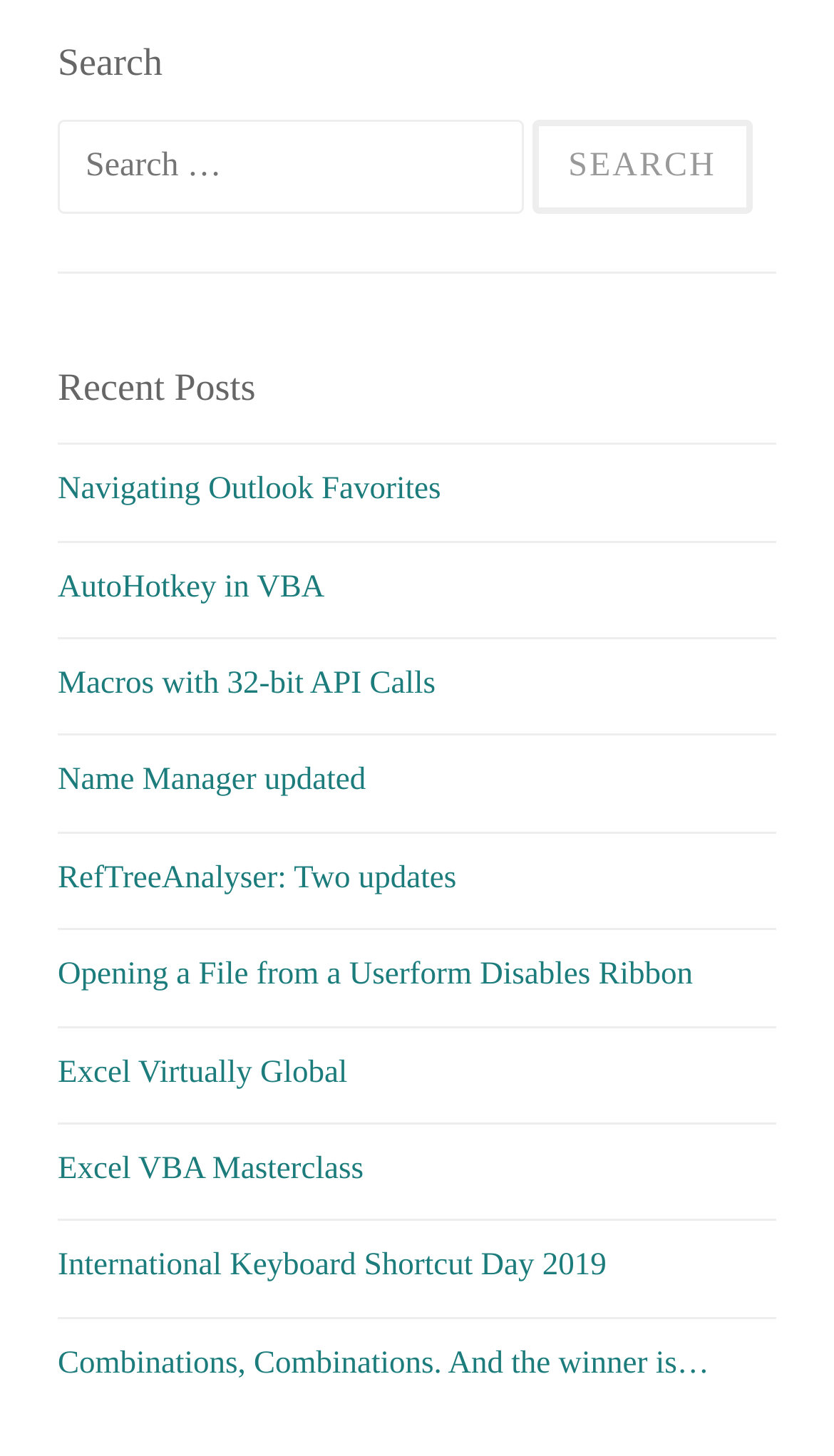What is the text on the search button?
Using the image as a reference, answer the question with a short word or phrase.

SEARCH